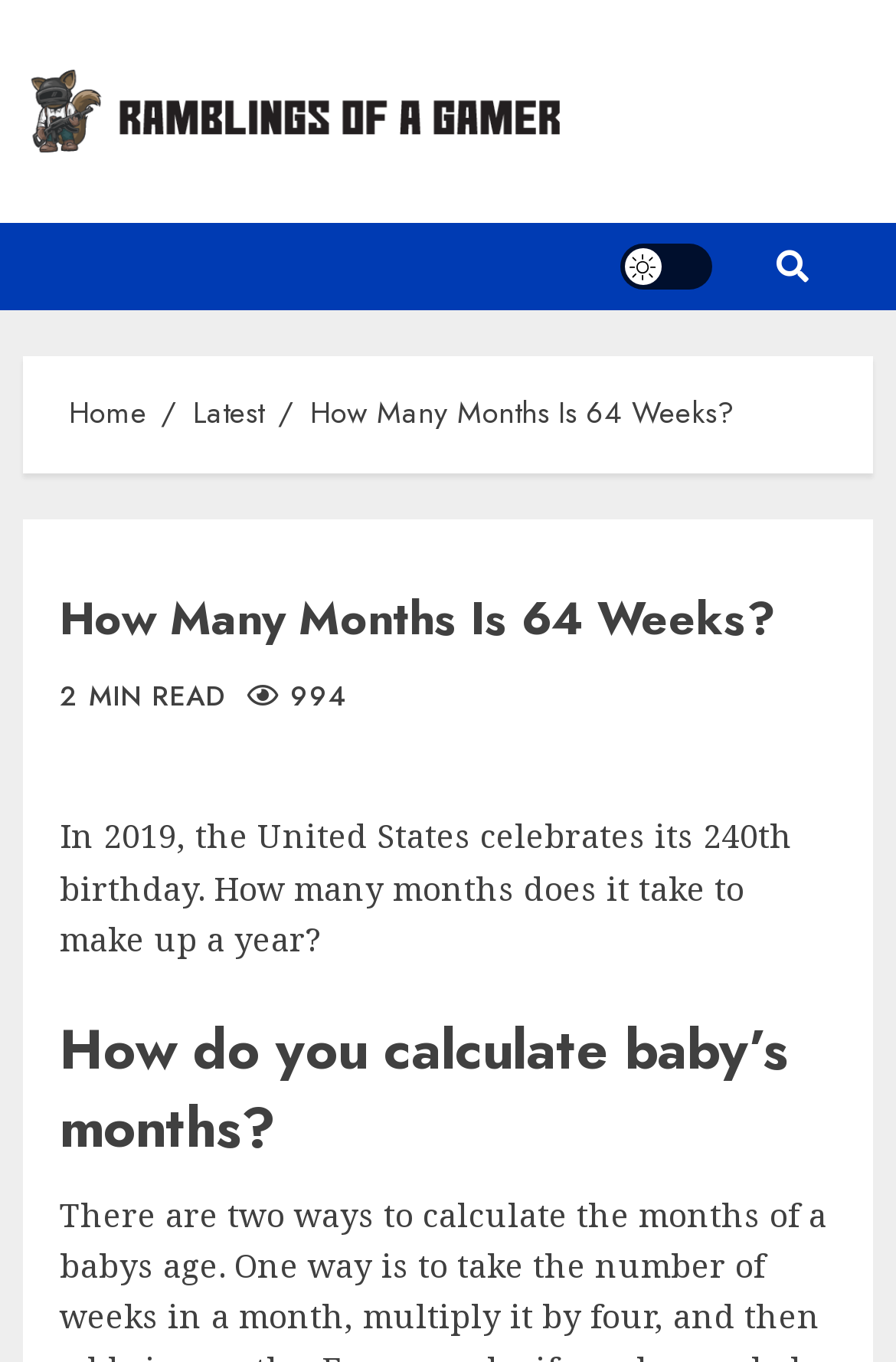What is the symbol on the light/dark button?
Answer the question using a single word or phrase, according to the image.

